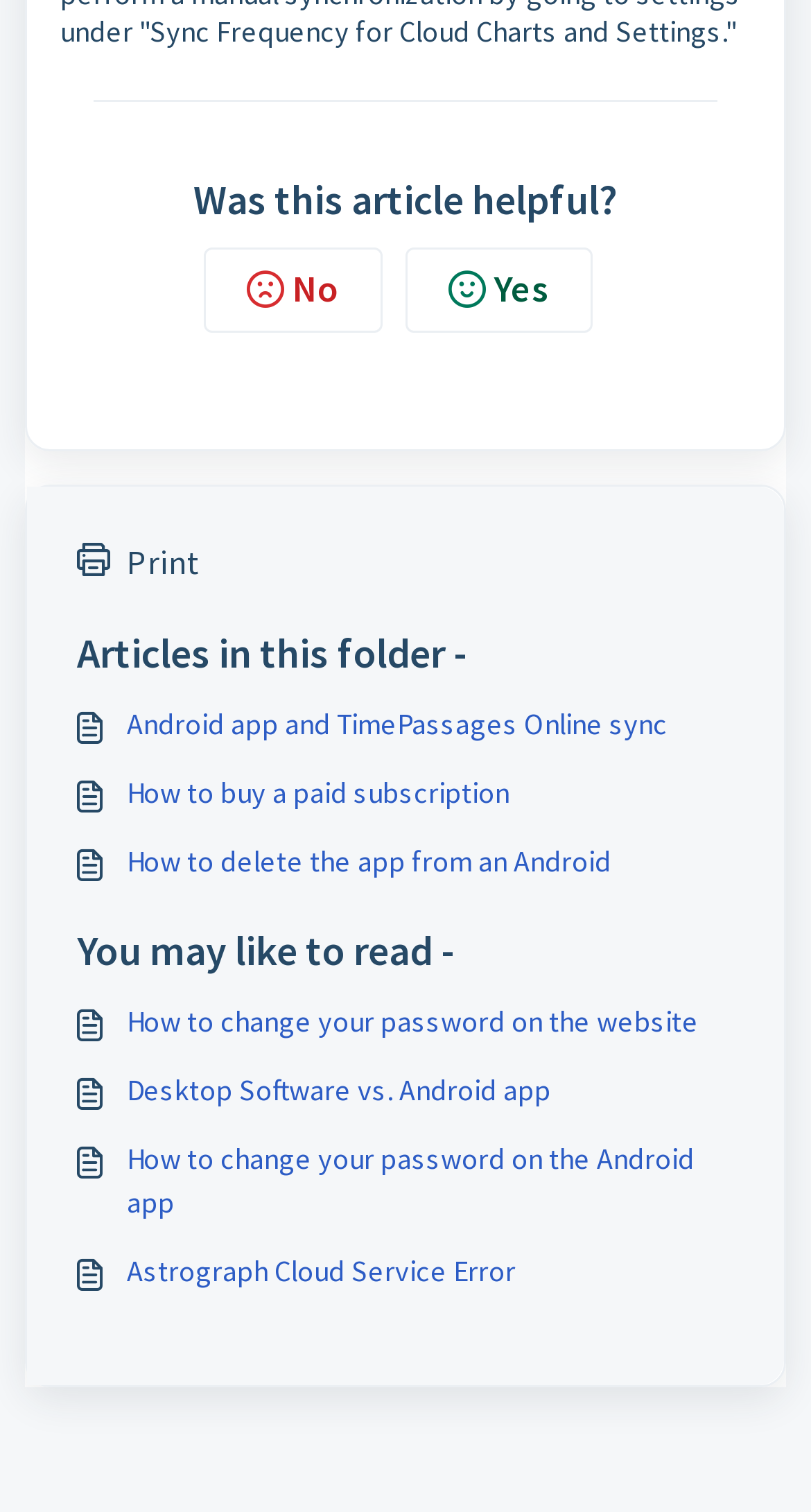Using the image as a reference, answer the following question in as much detail as possible:
What is the purpose of the 'Yes' and 'No' buttons?

The 'Yes' and 'No' buttons are located next to the 'Was this article helpful?' text, suggesting that they are used to rate the helpfulness of the article.